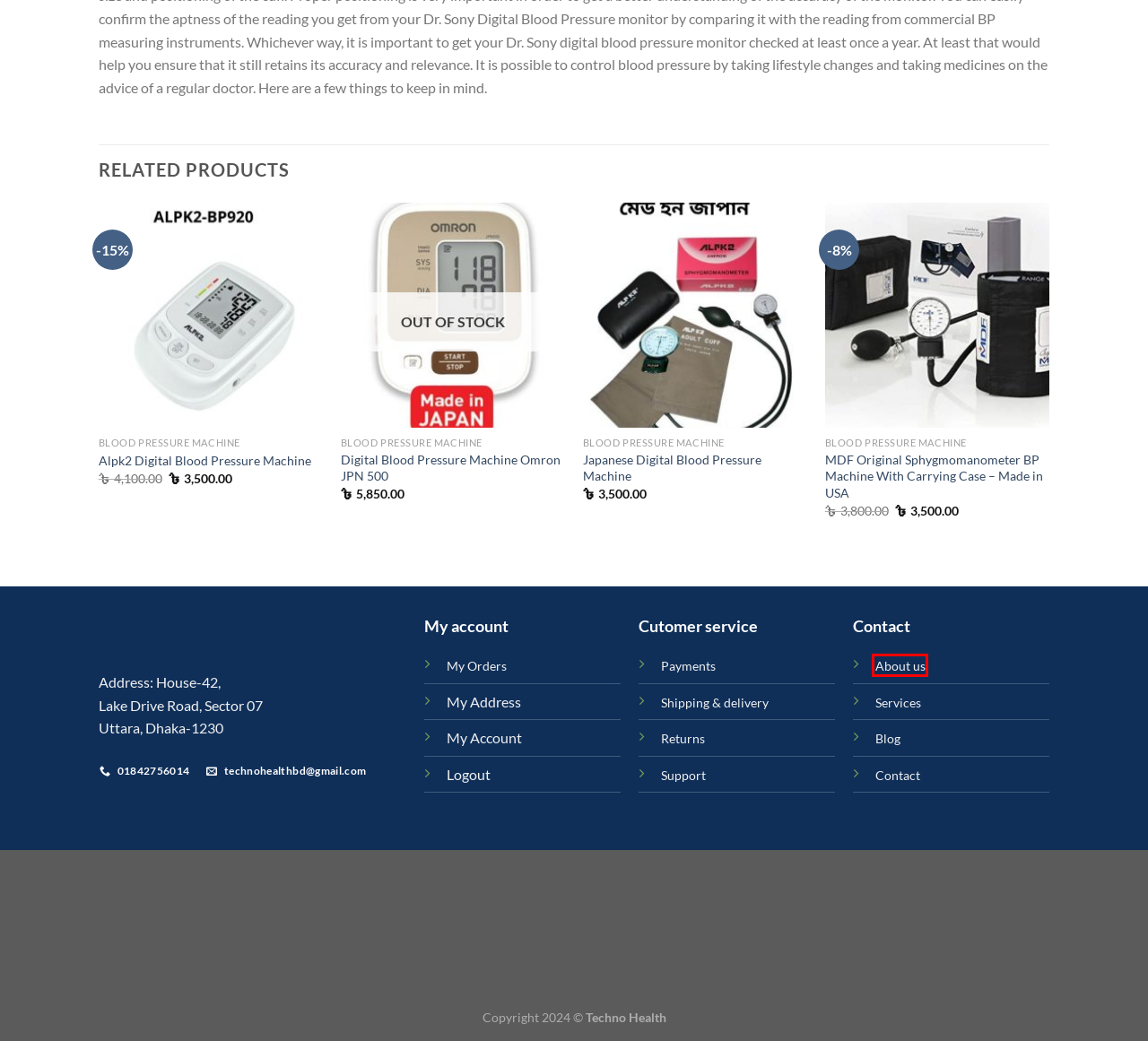Given a webpage screenshot with a UI element marked by a red bounding box, choose the description that best corresponds to the new webpage that will appear after clicking the element. The candidates are:
A. MDF Original Sphygmomanometer BP Machine- Techno Health
B. Contact - Techno Health
C. Digital Blood Pressure Machine JPN 500 - Techno Health
D. Alpk2 Digital Blood Pressure Machine - Techno Health
E. About Us - Techno Health
F. Refund and Returns Policy - Techno Health
G. OMRON Digital BP Machine Made by Japan - Techno Health
H. Shipping & delivery - Techno Health

E